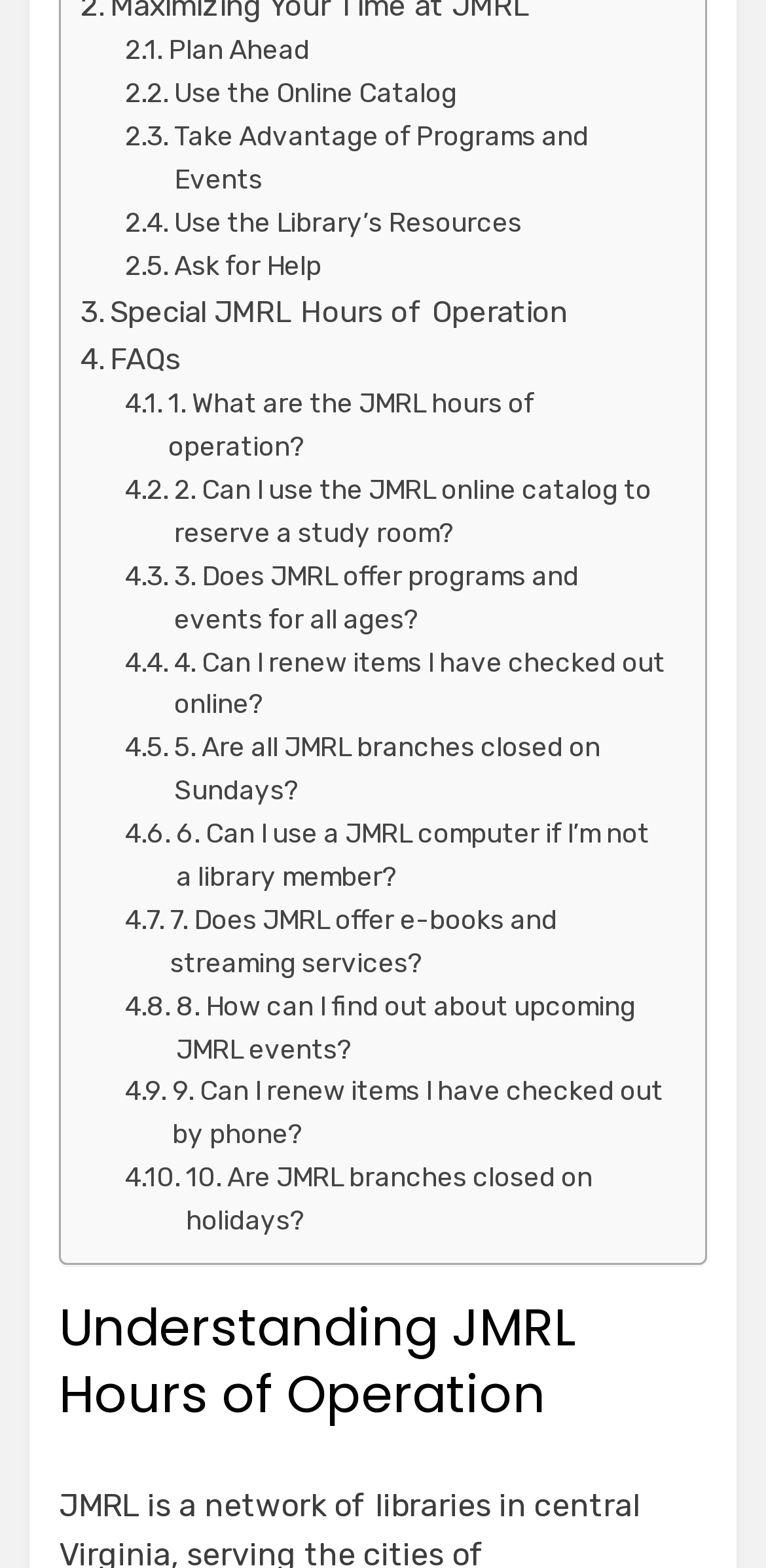Provide the bounding box coordinates of the area you need to click to execute the following instruction: "Ask for help".

[0.164, 0.156, 0.419, 0.184]